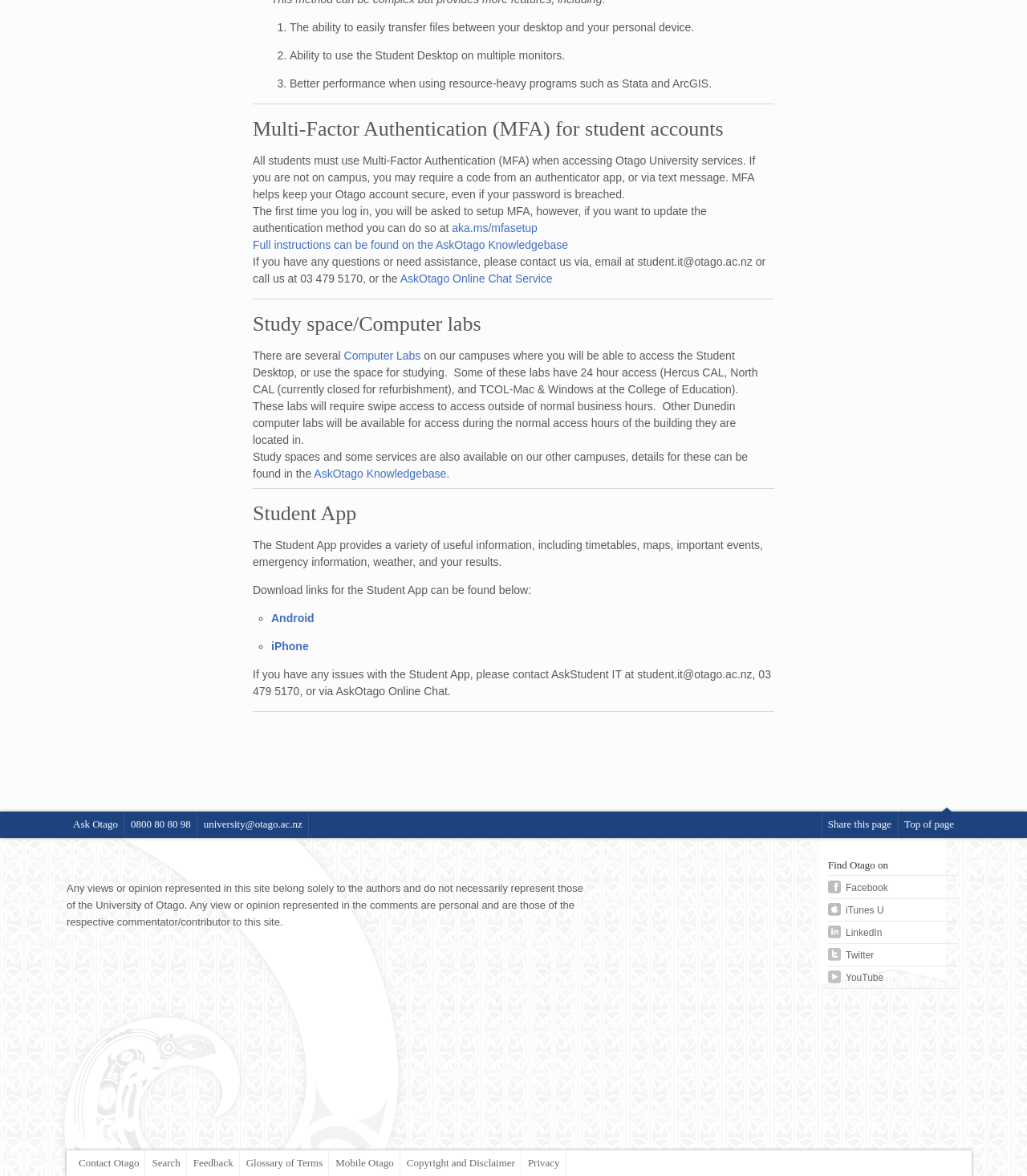Using the given description, provide the bounding box coordinates formatted as (top-left x, top-left y, bottom-right x, bottom-right y), with all values being floating point numbers between 0 and 1. Description: YouTube

[0.806, 0.824, 0.933, 0.841]